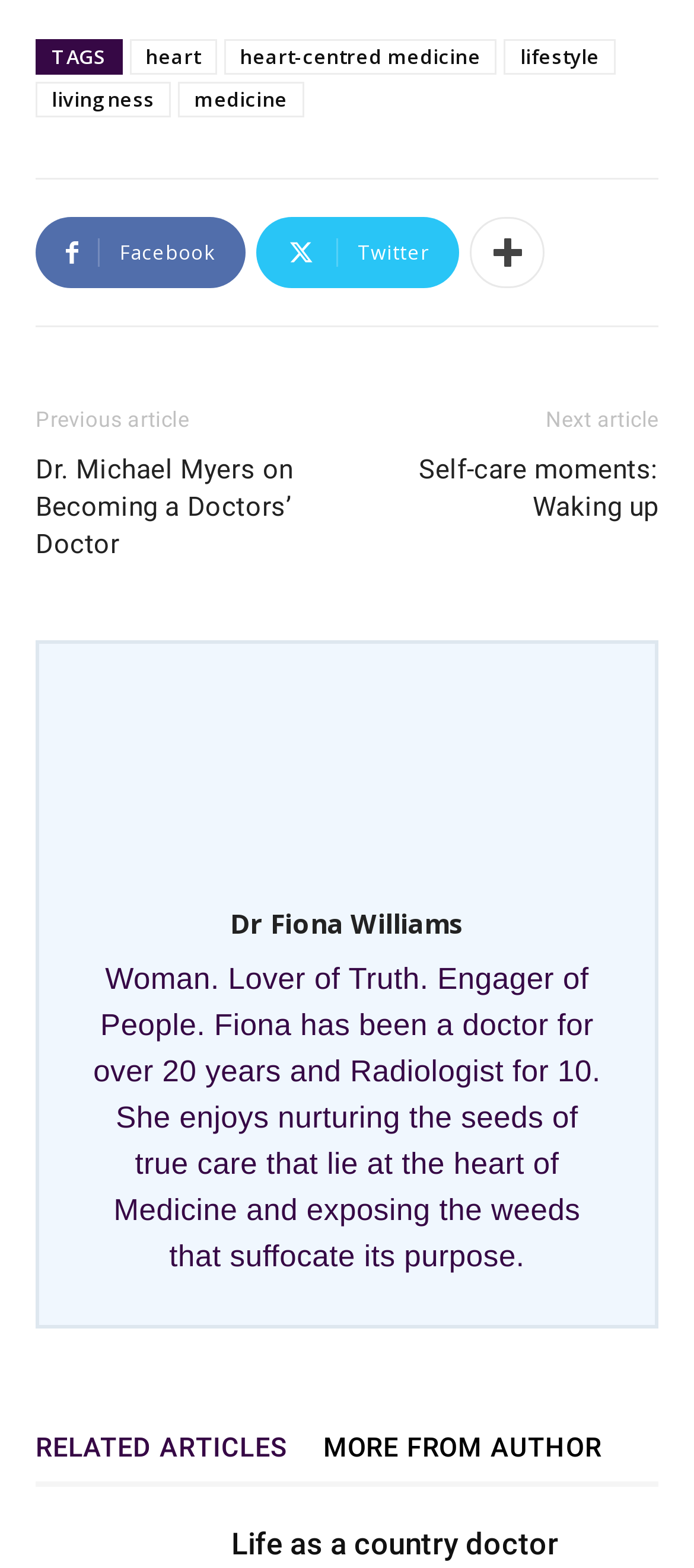Identify the bounding box coordinates for the region of the element that should be clicked to carry out the instruction: "explore heart-centred medicine". The bounding box coordinates should be four float numbers between 0 and 1, i.e., [left, top, right, bottom].

[0.323, 0.025, 0.716, 0.048]